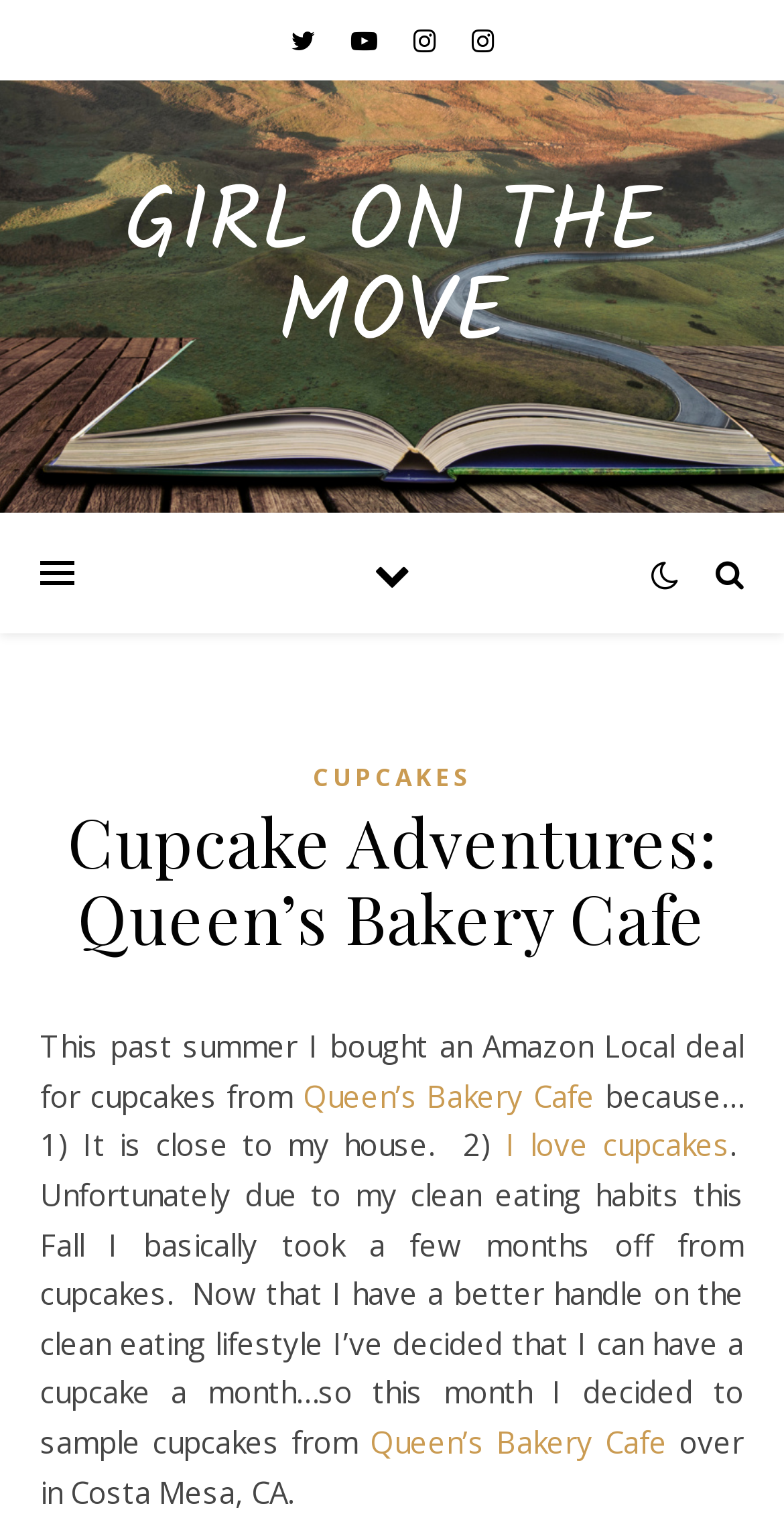Where is Queen's Bakery Cafe located?
Please provide a comprehensive answer based on the visual information in the image.

The text mentions 'over in Costa Mesa, CA' when referring to Queen's Bakery Cafe, indicating its location.